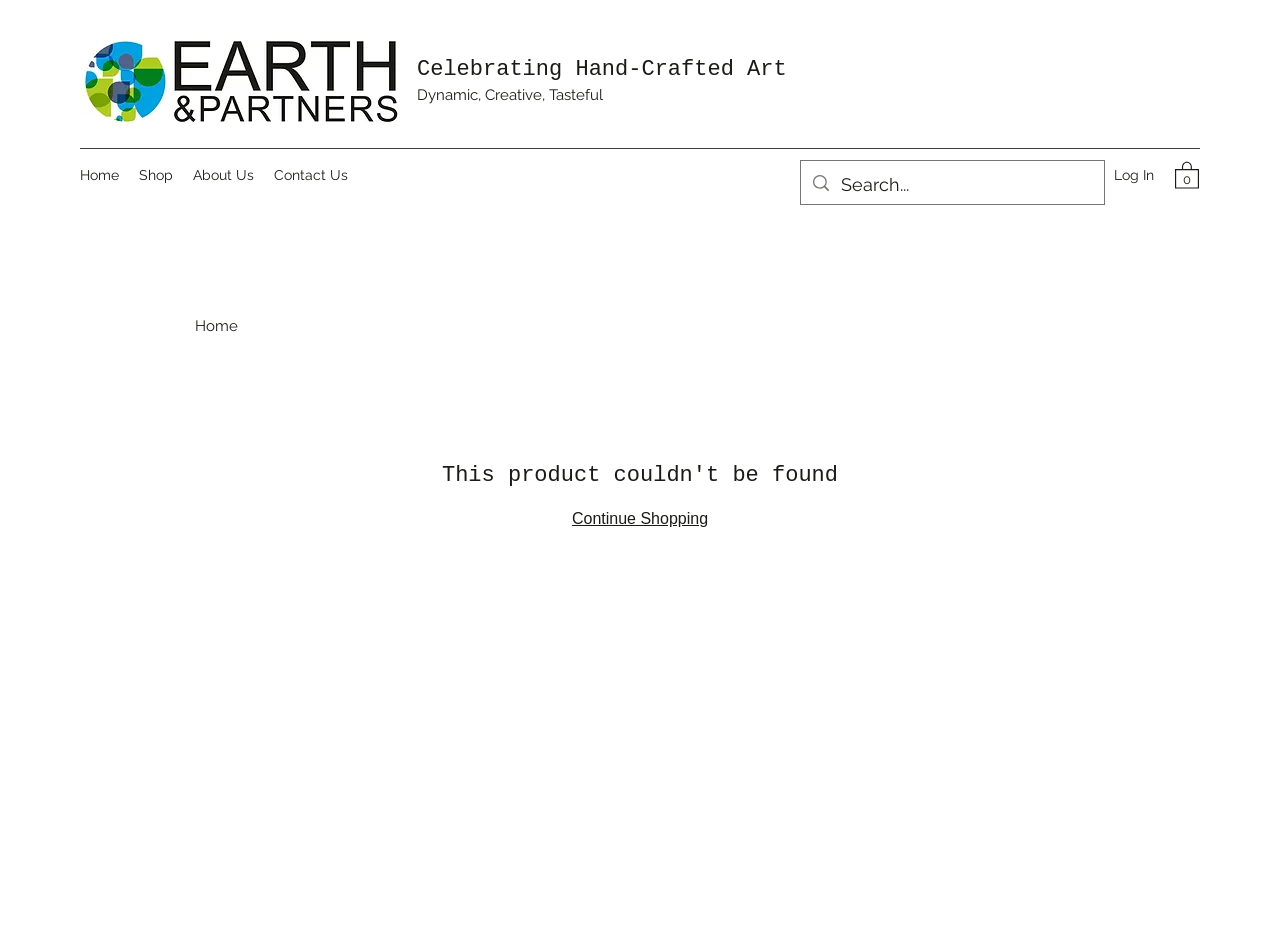Reply to the question with a single word or phrase:
What is the logo image filename?

E-and-P-wix.jpg